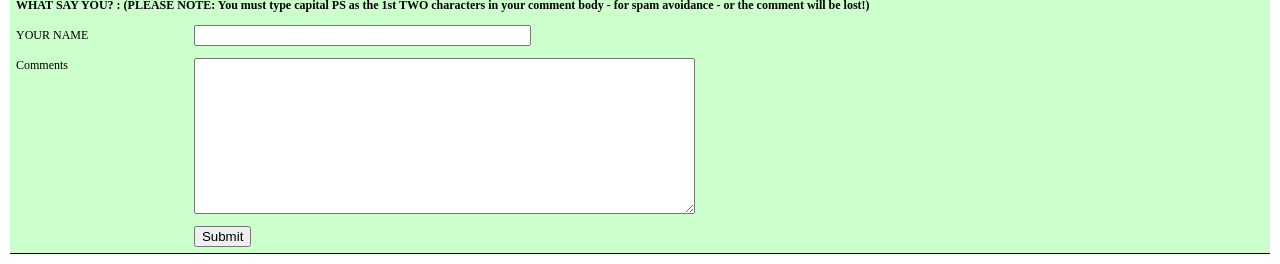What is the relative position of the 'Comments' label?
Please use the image to provide a one-word or short phrase answer.

Above the comments input field